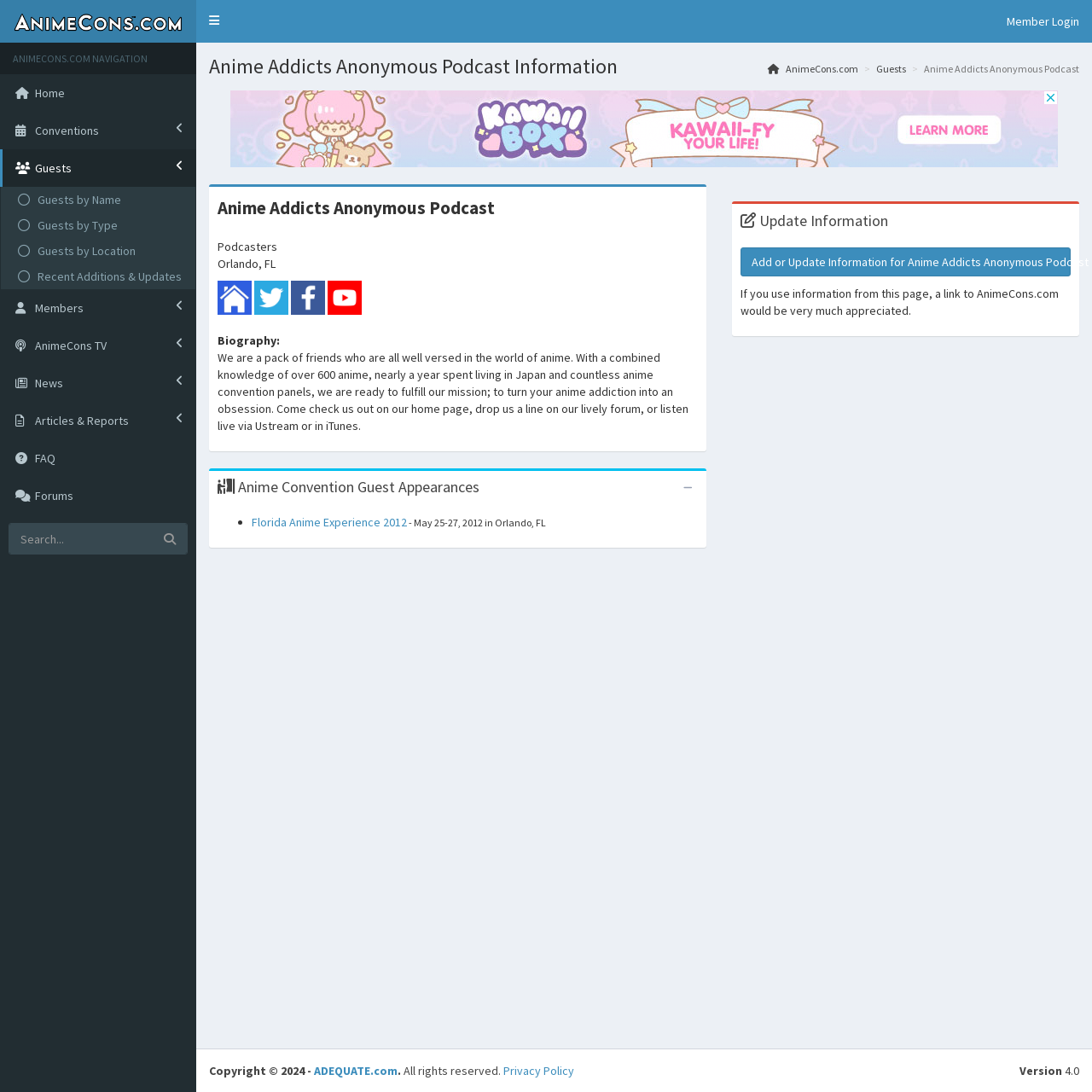Please provide a brief answer to the following inquiry using a single word or phrase:
What is the name of the anime convention where the podcast appeared as a guest?

Florida Anime Experience 2012